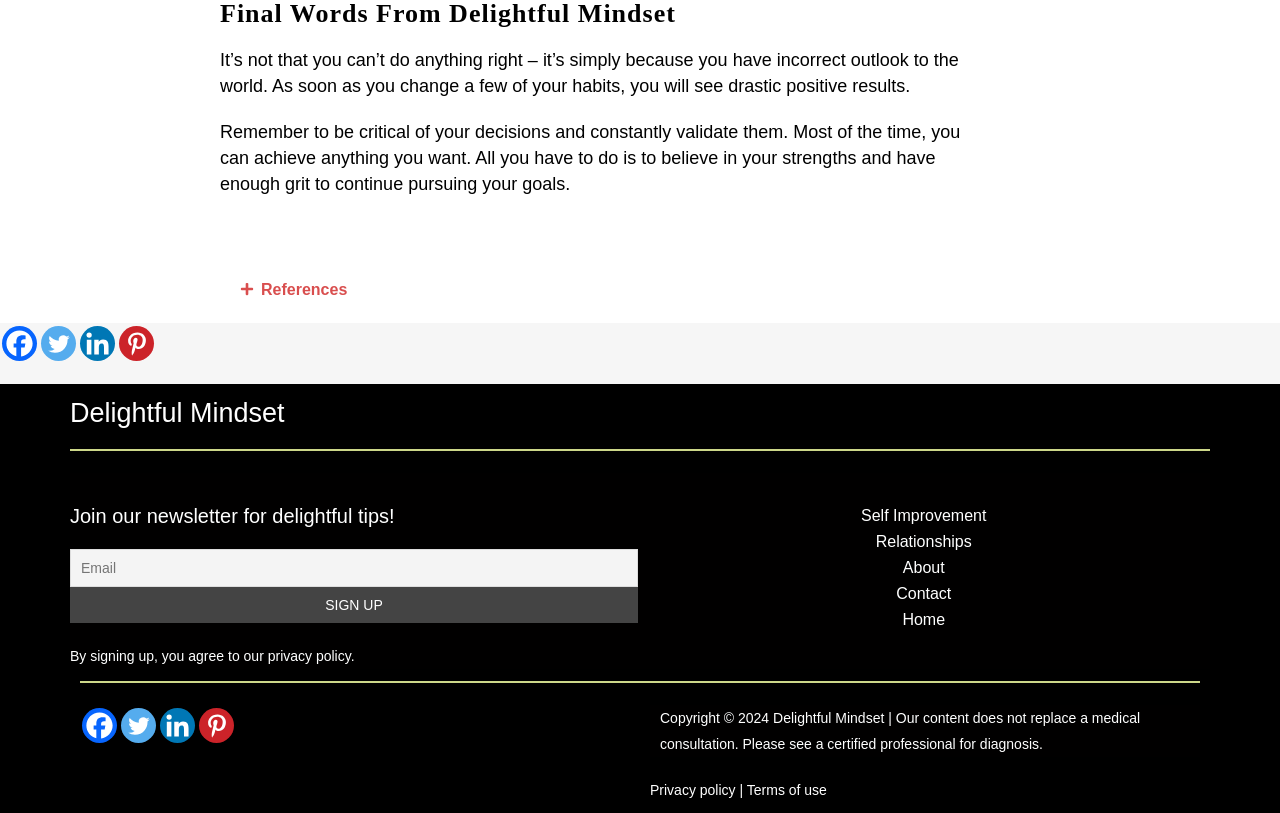What is the first sentence of the main content?
Please look at the screenshot and answer using one word or phrase.

It’s not that you can’t do anything right